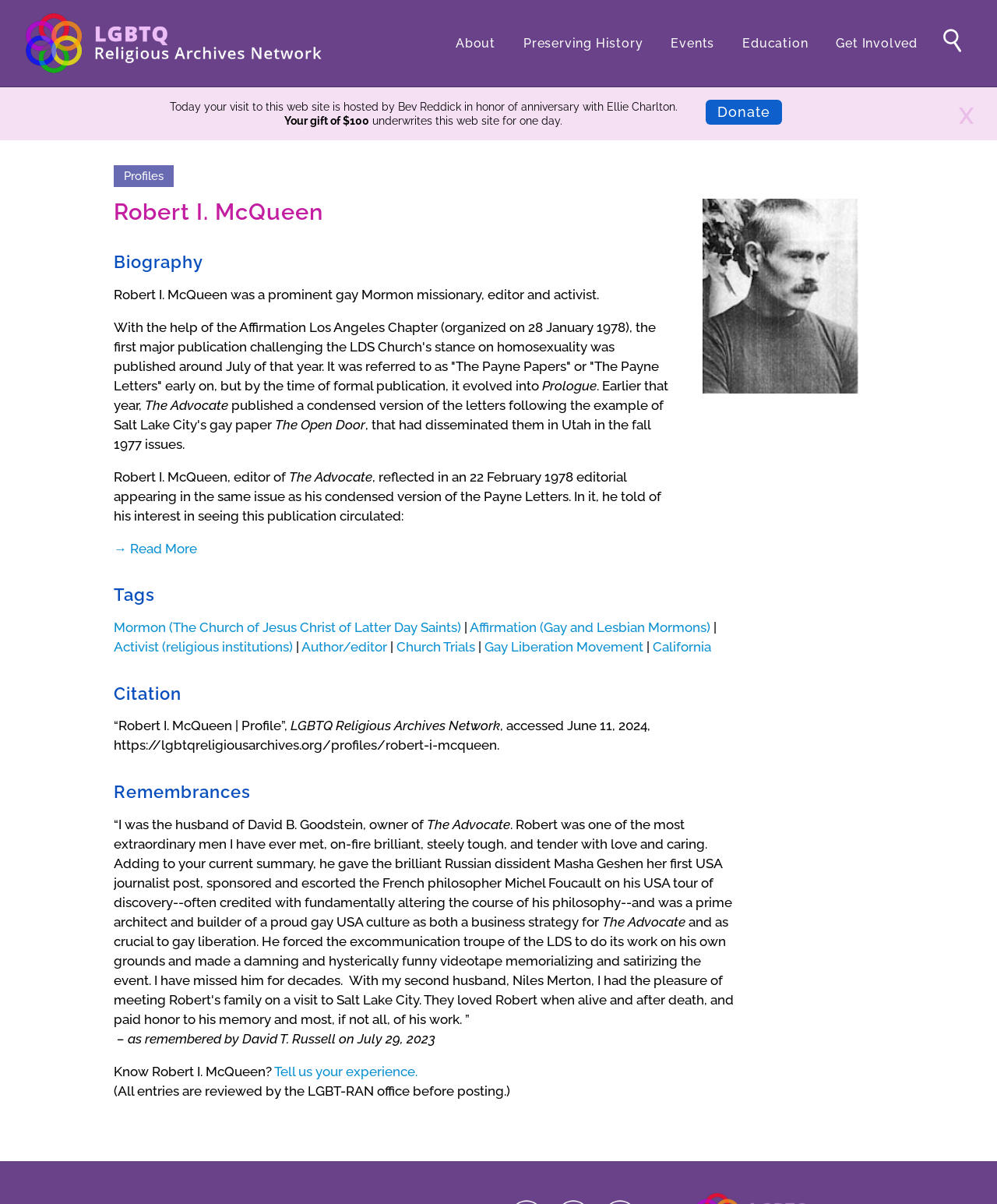Identify the bounding box of the UI element described as follows: "Profiles". Provide the coordinates as four float numbers in the range of 0 to 1 [left, top, right, bottom].

[0.124, 0.14, 0.164, 0.152]